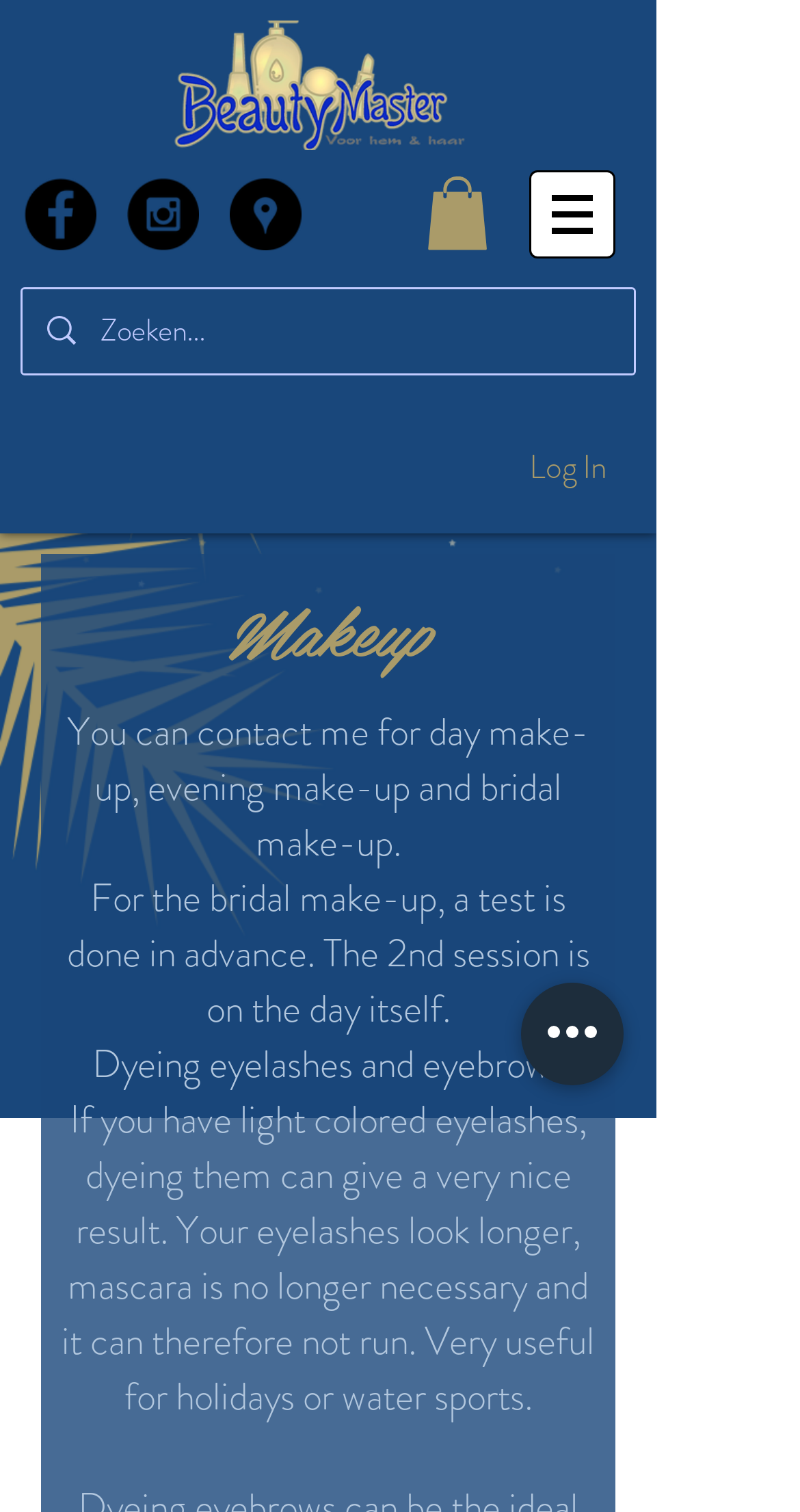Provide a comprehensive description of the webpage.

This webpage is about a makeup service provider, BeautyMaster. At the top left, there is a logo image, and below it, a social bar with links to Facebook, Instagram, and Google Places, each represented by a black circle icon. To the right of the social bar, there is another image. 

The main navigation menu is located at the top right, with a button that has a popup menu. Below the navigation menu, there is a search bar with a magnifying glass icon and a text input field where users can type in their search queries.

On the left side of the page, there is a section with a heading "Makeup" and several paragraphs of text. The first paragraph introduces the makeup services offered, including day make-up, evening make-up, and bridal make-up. The second paragraph explains the process of bridal make-up, which involves a test session in advance and a second session on the day of the event. The third paragraph mentions dyeing eyelashes and eyebrows as another service offered. The fourth paragraph provides more details about the benefits of dyeing eyelashes, such as making them appear longer and eliminating the need for mascara.

At the bottom right, there are two buttons: "Log In" and "Quick actions".